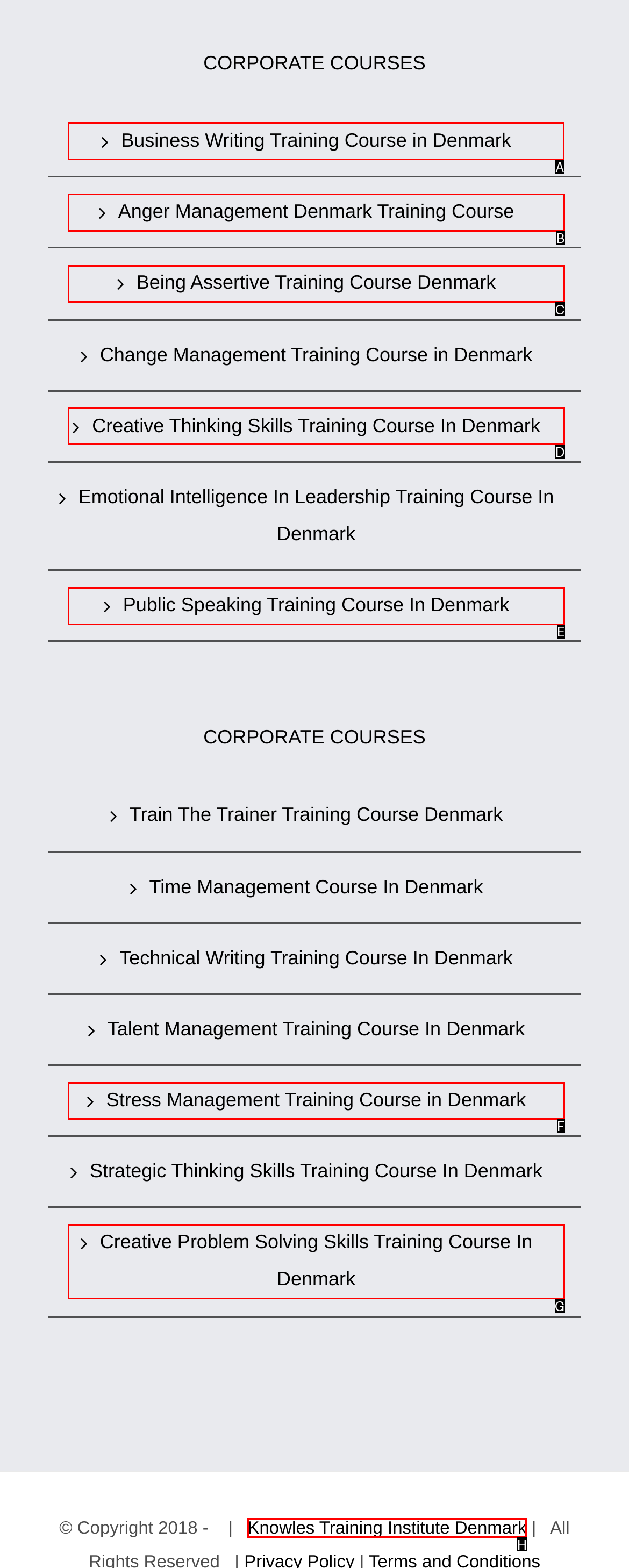From the given options, indicate the letter that corresponds to the action needed to complete this task: click Business Writing Training Course in Denmark. Respond with only the letter.

A